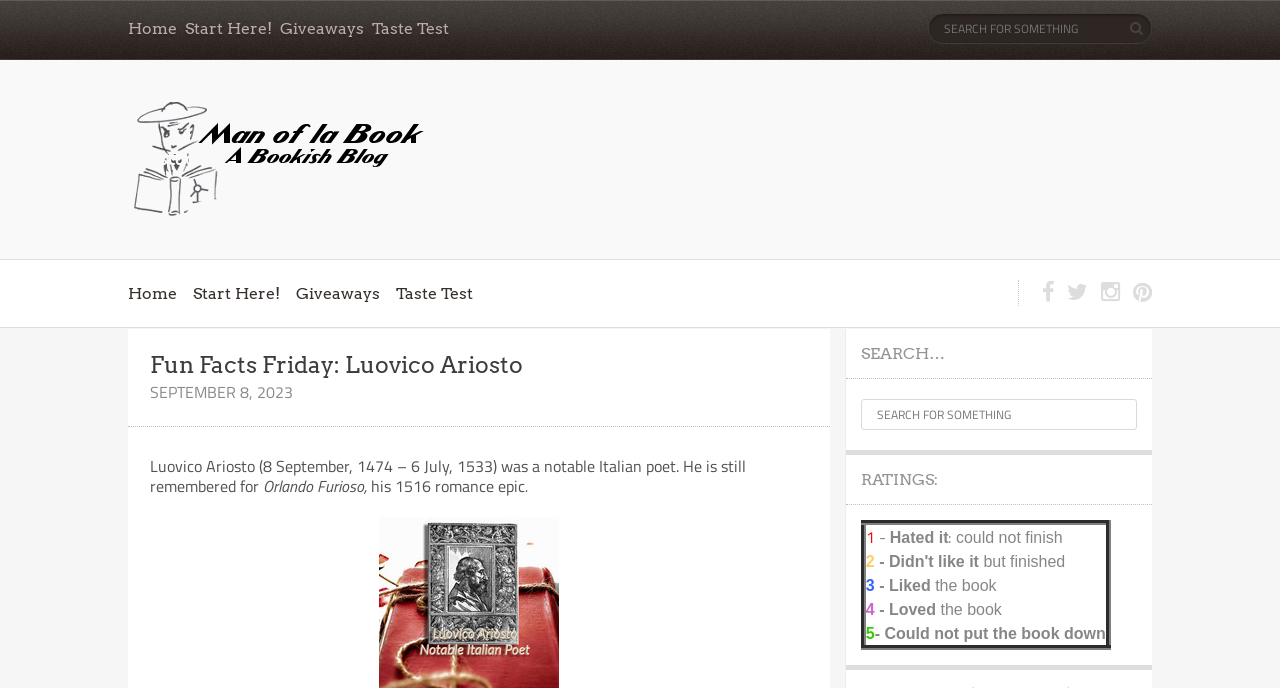Determine the bounding box for the HTML element described here: "Giveaways". The coordinates should be given as [left, top, right, bottom] with each number being a float between 0 and 1.

[0.219, 0.028, 0.284, 0.055]